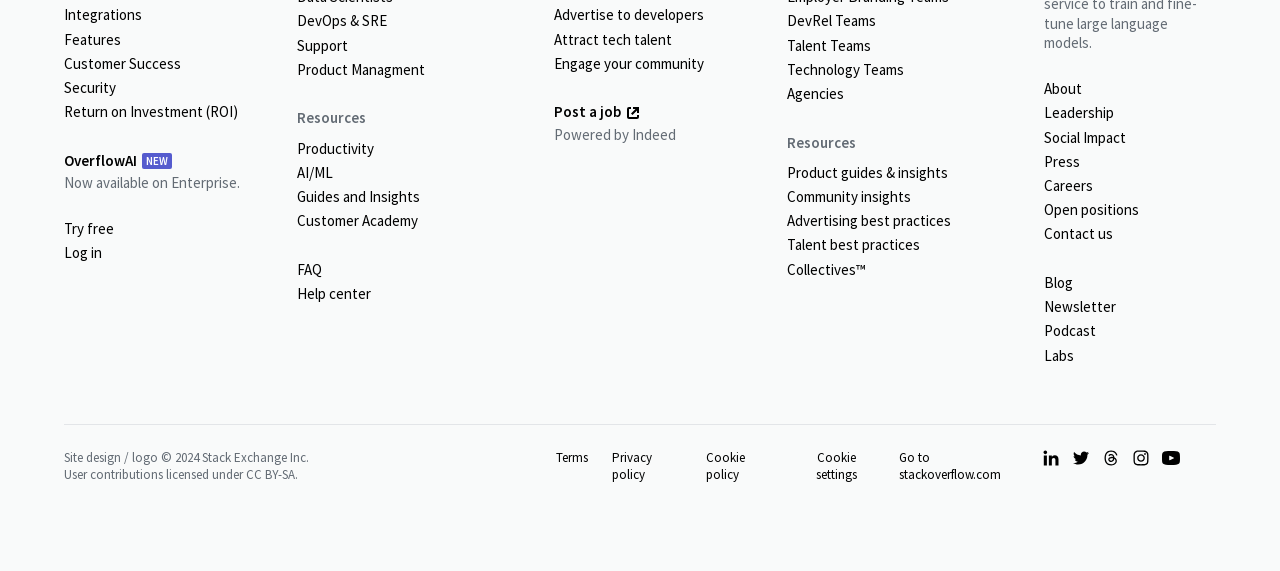Please give a succinct answer to the question in one word or phrase:
What is the first link on the top left?

Integrations